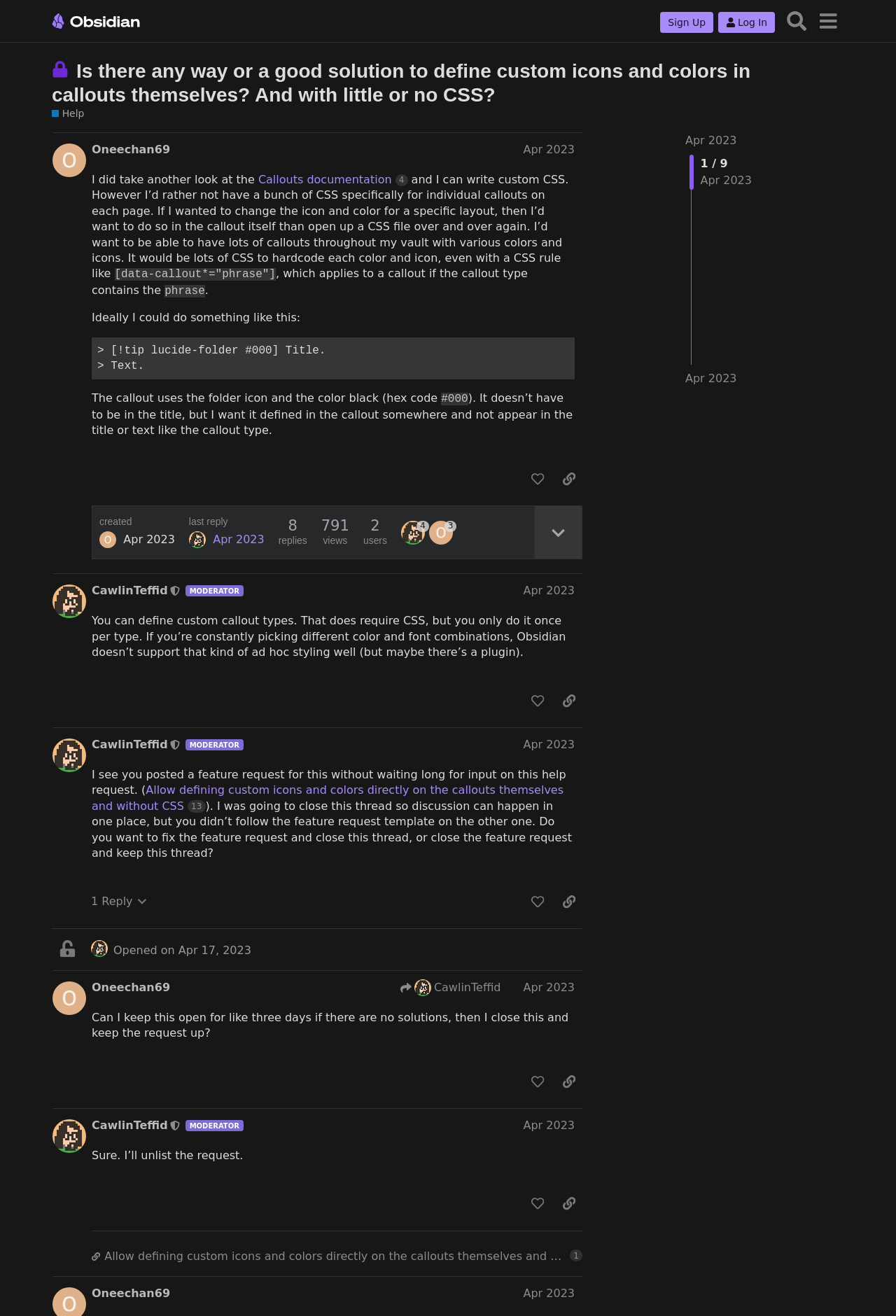Please provide a one-word or phrase answer to the question: 
Who is the moderator in this thread?

CawlinTeffid